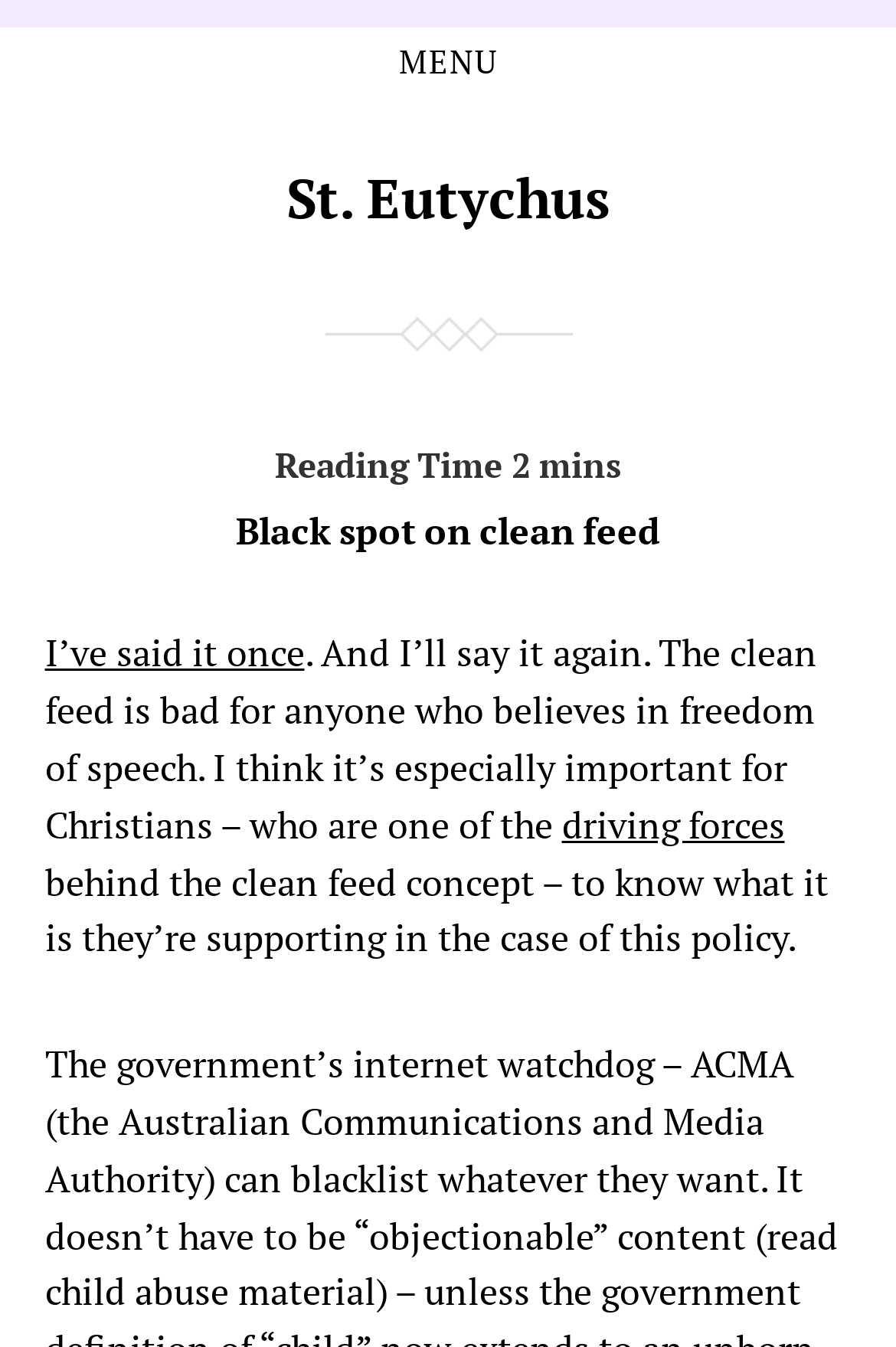Determine the main heading of the webpage and generate its text.

  
Black spot on clean feed